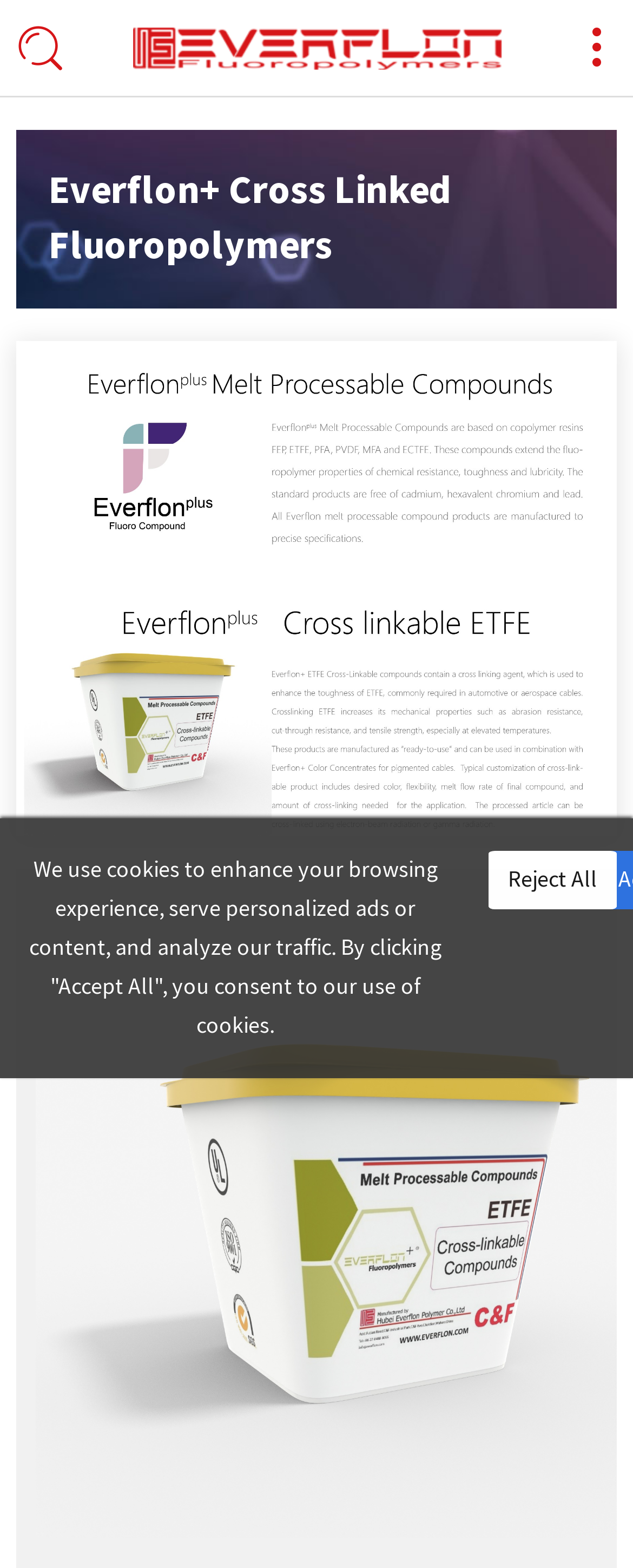Please determine the bounding box coordinates of the element's region to click in order to carry out the following instruction: "Explore Techyours™ Deep Fluoro". The coordinates should be four float numbers between 0 and 1, i.e., [left, top, right, bottom].

[0.475, 0.157, 0.718, 0.241]